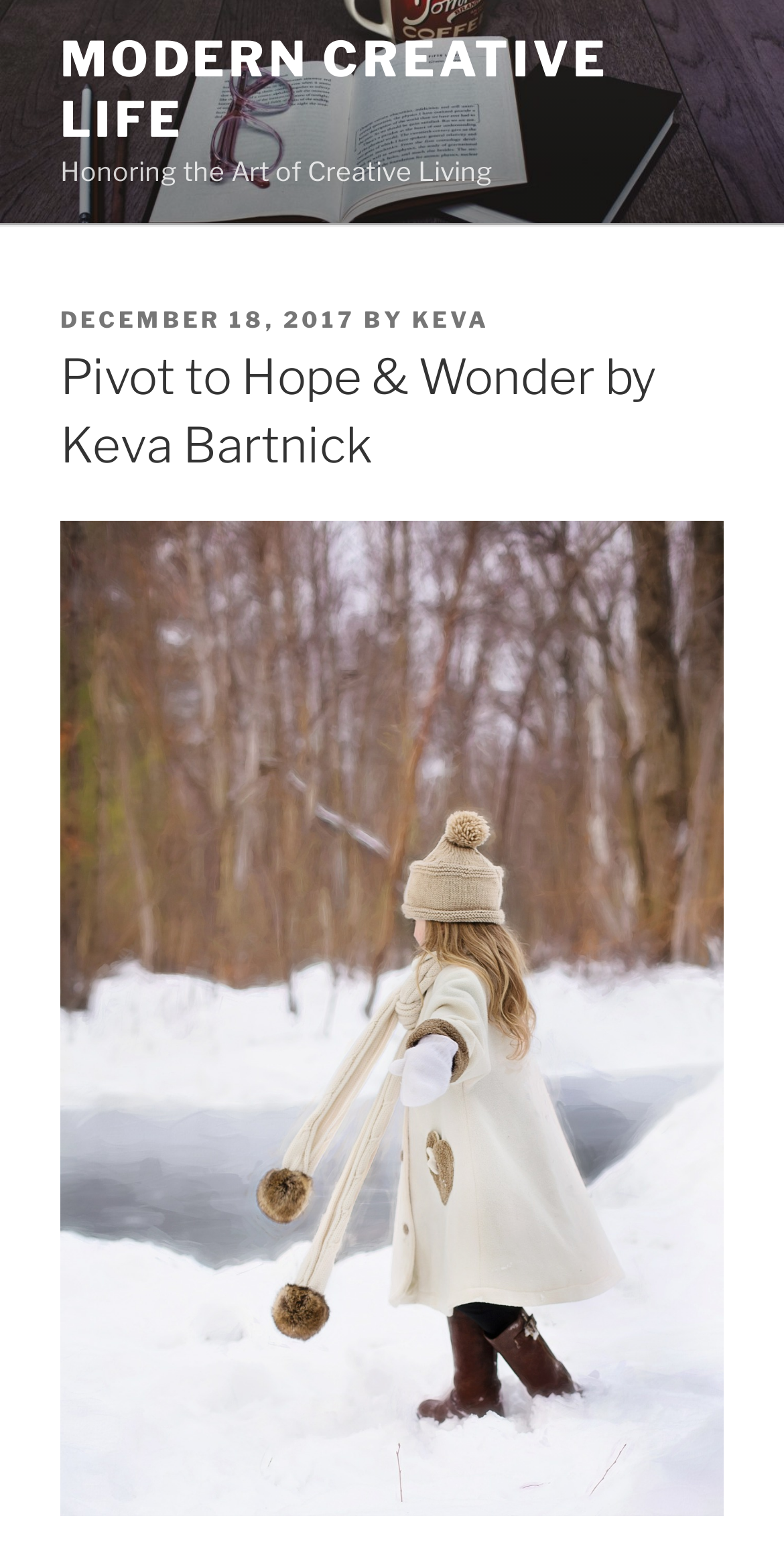Predict the bounding box for the UI component with the following description: "Keva".

[0.526, 0.195, 0.626, 0.213]